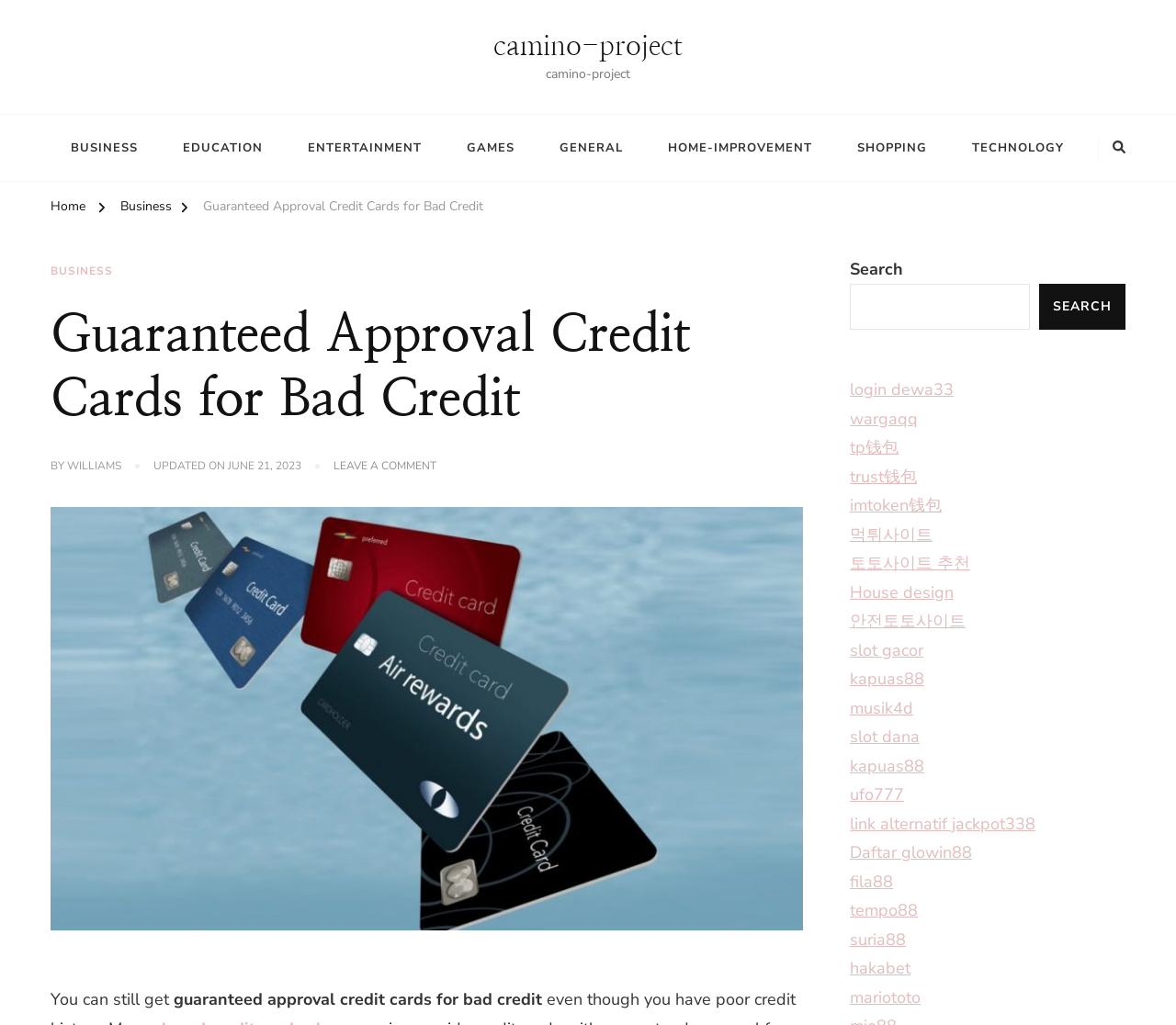Reply to the question below using a single word or brief phrase:
What is the position of the 'Search' button?

Bottom right